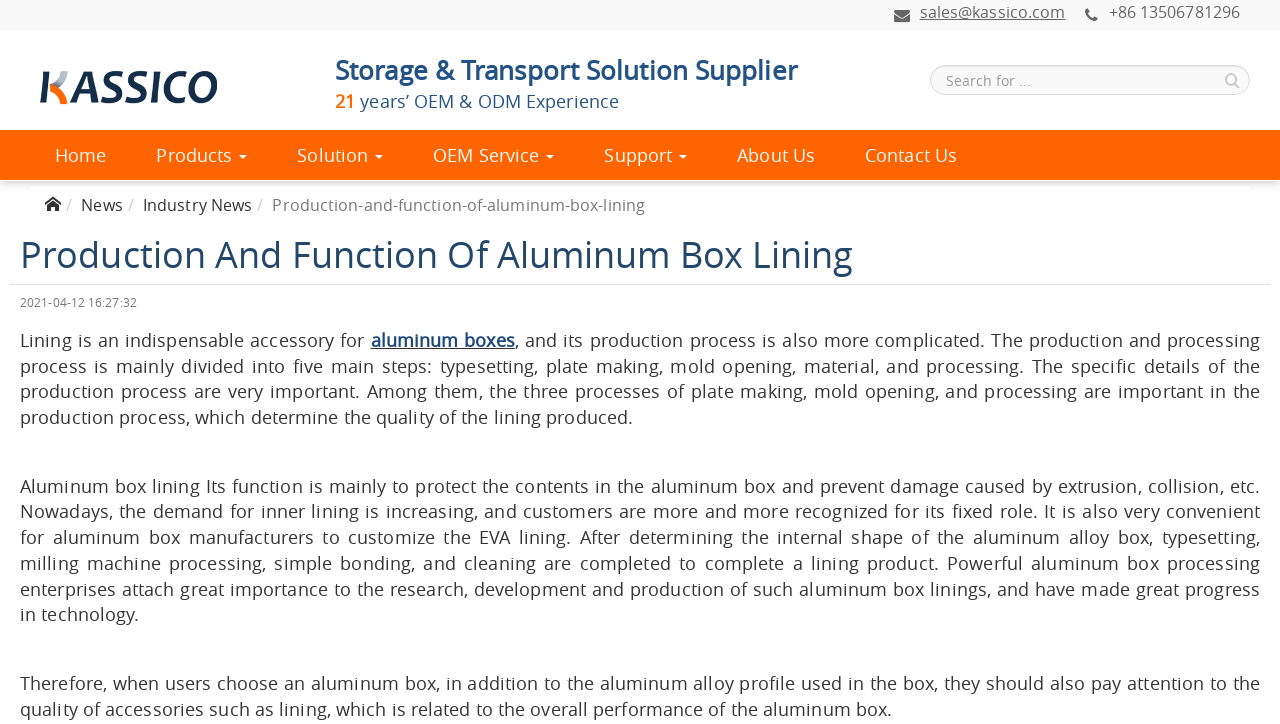How many main steps are involved in the production process of aluminum box lining?
Refer to the screenshot and answer in one word or phrase.

Five